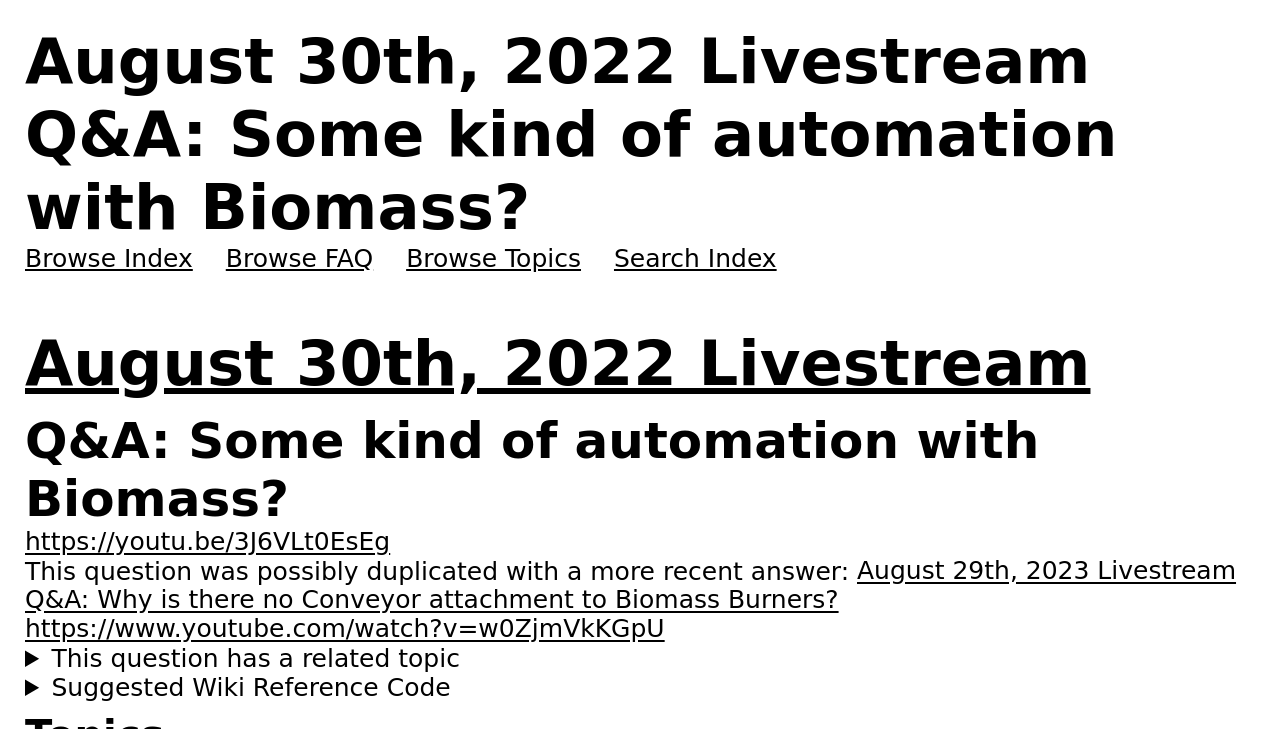Provide the bounding box coordinates for the specified HTML element described in this description: "Search Index". The coordinates should be four float numbers ranging from 0 to 1, in the format [left, top, right, bottom].

[0.48, 0.326, 0.607, 0.383]